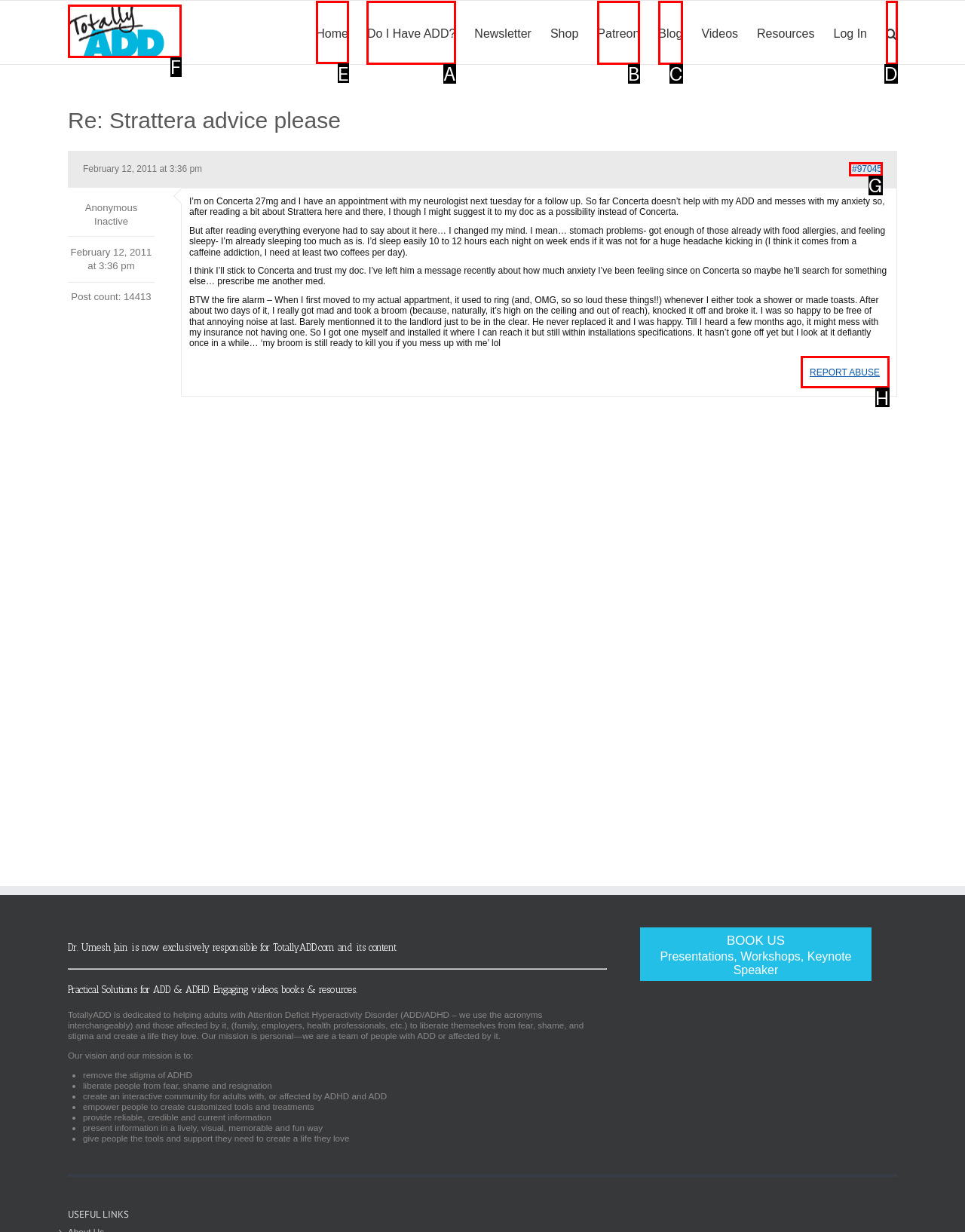From the given options, tell me which letter should be clicked to complete this task: Click the 'Home' link
Answer with the letter only.

E